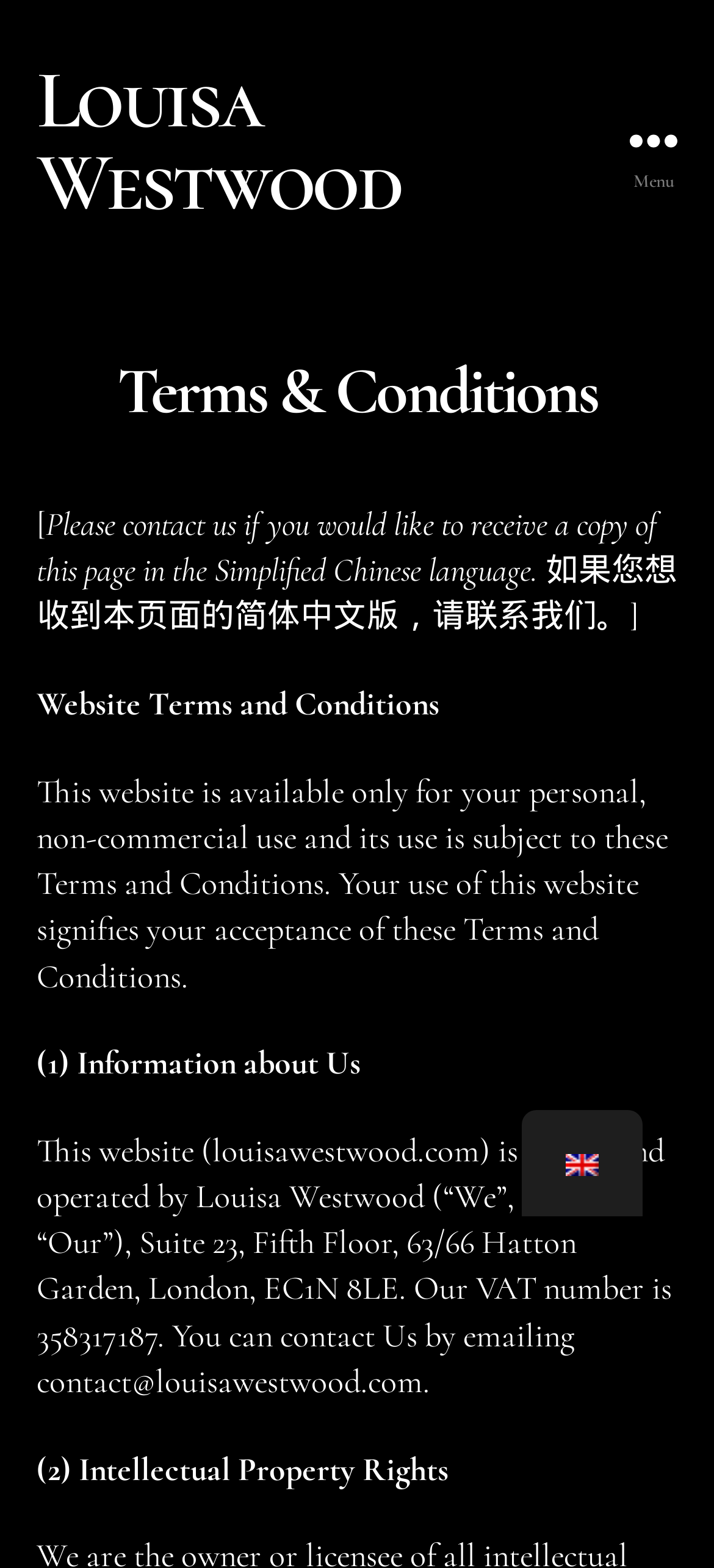Provide a thorough and detailed response to the question by examining the image: 
What is the name of the website owner?

The answer can be found in the StaticText element with the text 'This website (louisawestwood.com) is owned and operated by Louisa Westwood (“We”, “Us”, “Our”)...' which is located in the HeaderAsNonLandmark section of the webpage.